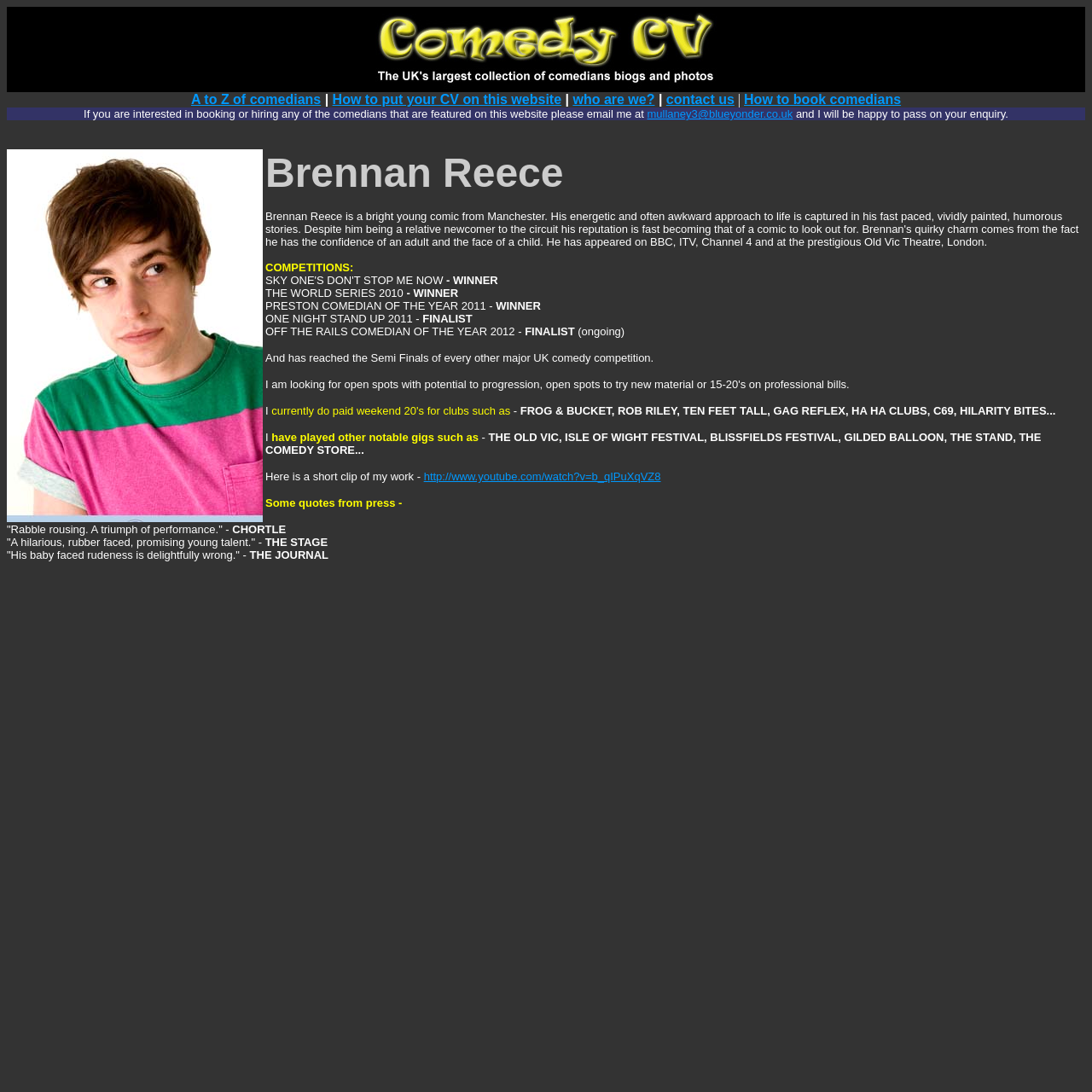What is the name of the comedian featured on this webpage?
We need a detailed and exhaustive answer to the question. Please elaborate.

The webpage features a biography of a comedian, and the name 'Brennan Reece' is mentioned at the top of the biography, indicating that he is the comedian being featured.